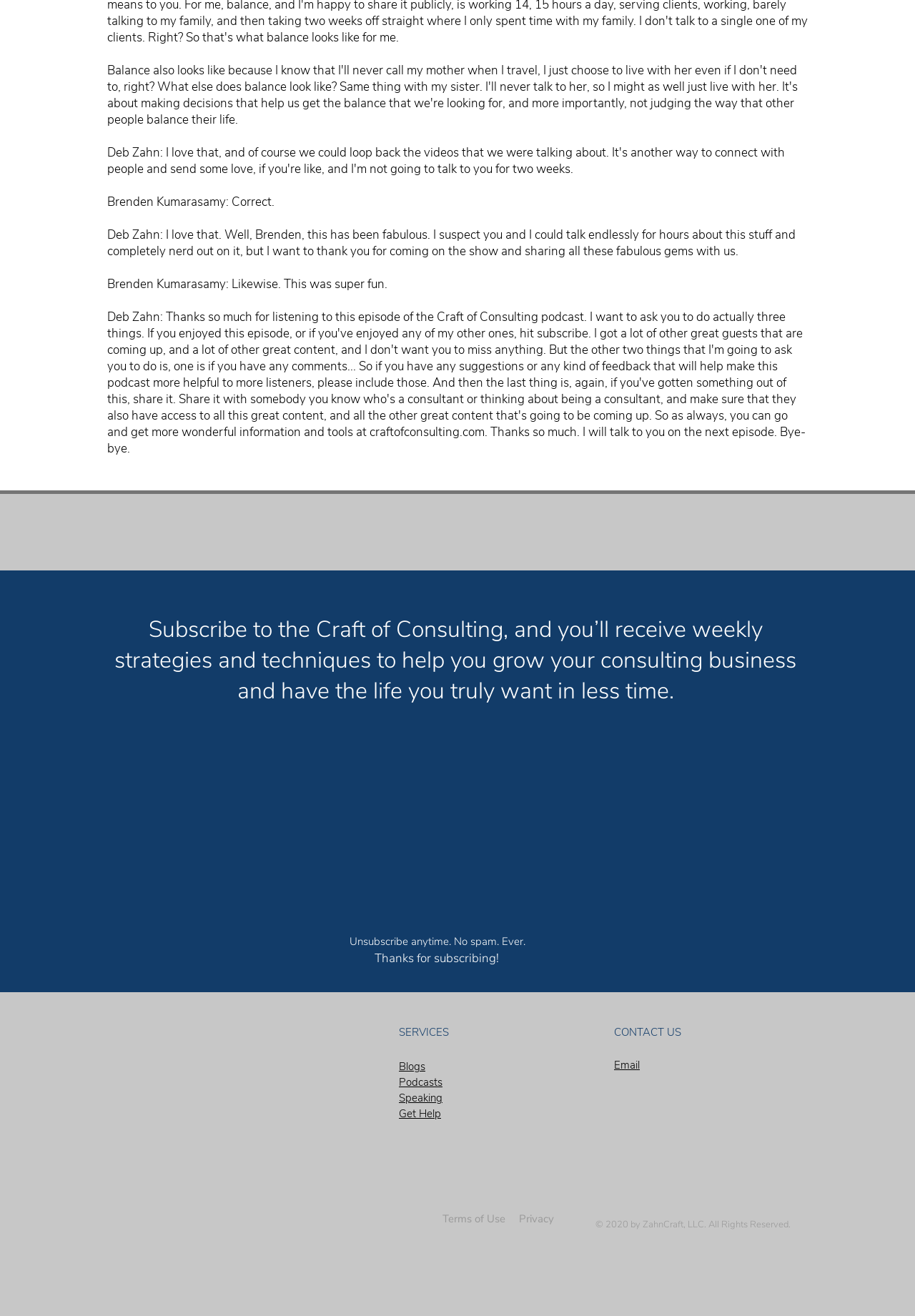Please respond in a single word or phrase: 
What is the name of the person being thanked?

Brenden Kumarasamy